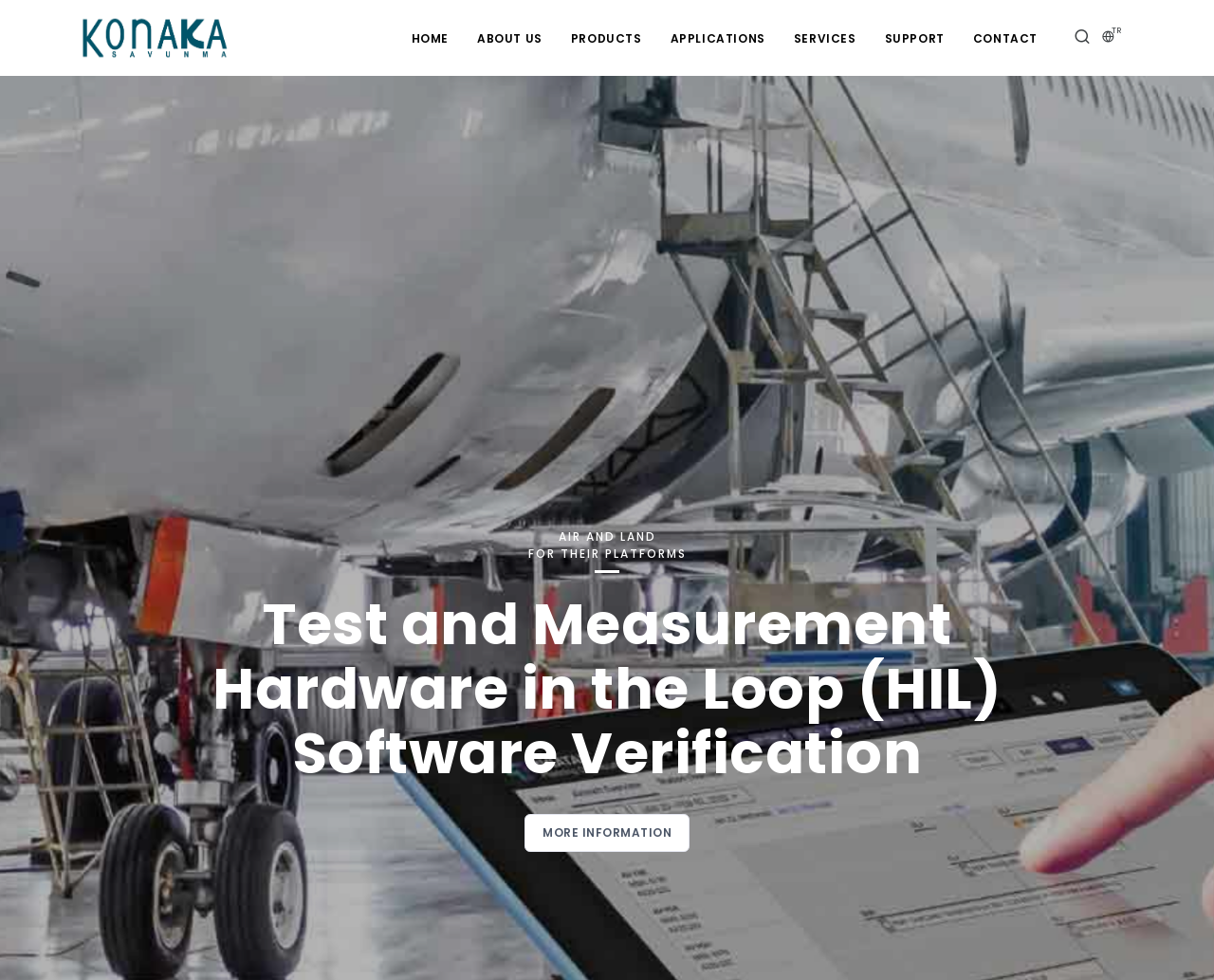Construct a thorough caption encompassing all aspects of the webpage.

The webpage is about Konaka, a company that provides test and measurement hardware in the loop (HIL) software verification. At the top left of the page, there is a link with no text. To the right of this link, there are several navigation links, including "HOME", "ABOUT US", "PRODUCTS", "APPLICATIONS", "SERVICES", "SUPPORT", and "CONTACT", which are evenly spaced and aligned horizontally.

Below the navigation links, there is a heading that reads "Test and Measurement Hardware in the Loop (HIL) Software Verification". This heading is centered on the page and takes up most of the width.

Above the heading, there are two lines of static text that read "AIR AND LAND" and "FOR THEIR PLATFORMS", which are positioned close to each other and aligned to the left.

At the bottom of the page, there are two buttons, "Previous" and "Next", which are positioned at the far left and far right, respectively.

Additionally, there is a link with a icon "TR" at the top right corner of the page, and another link that reads "MORE INFORMATION" below the heading.